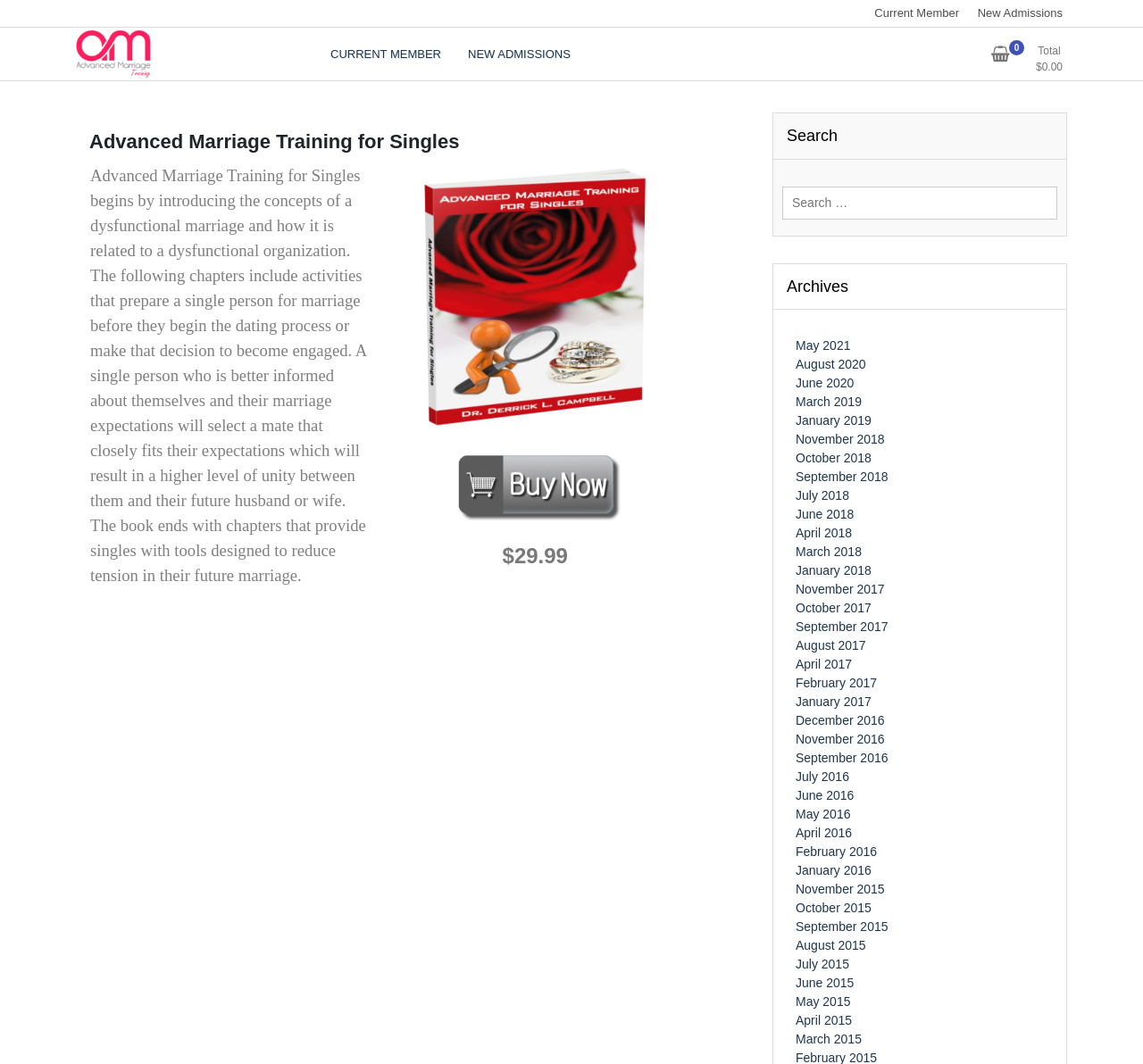Find the bounding box coordinates for the UI element whose description is: "parent_node: Advanced Marriage Training". The coordinates should be four float numbers between 0 and 1, in the format [left, top, right, bottom].

[0.066, 0.027, 0.132, 0.074]